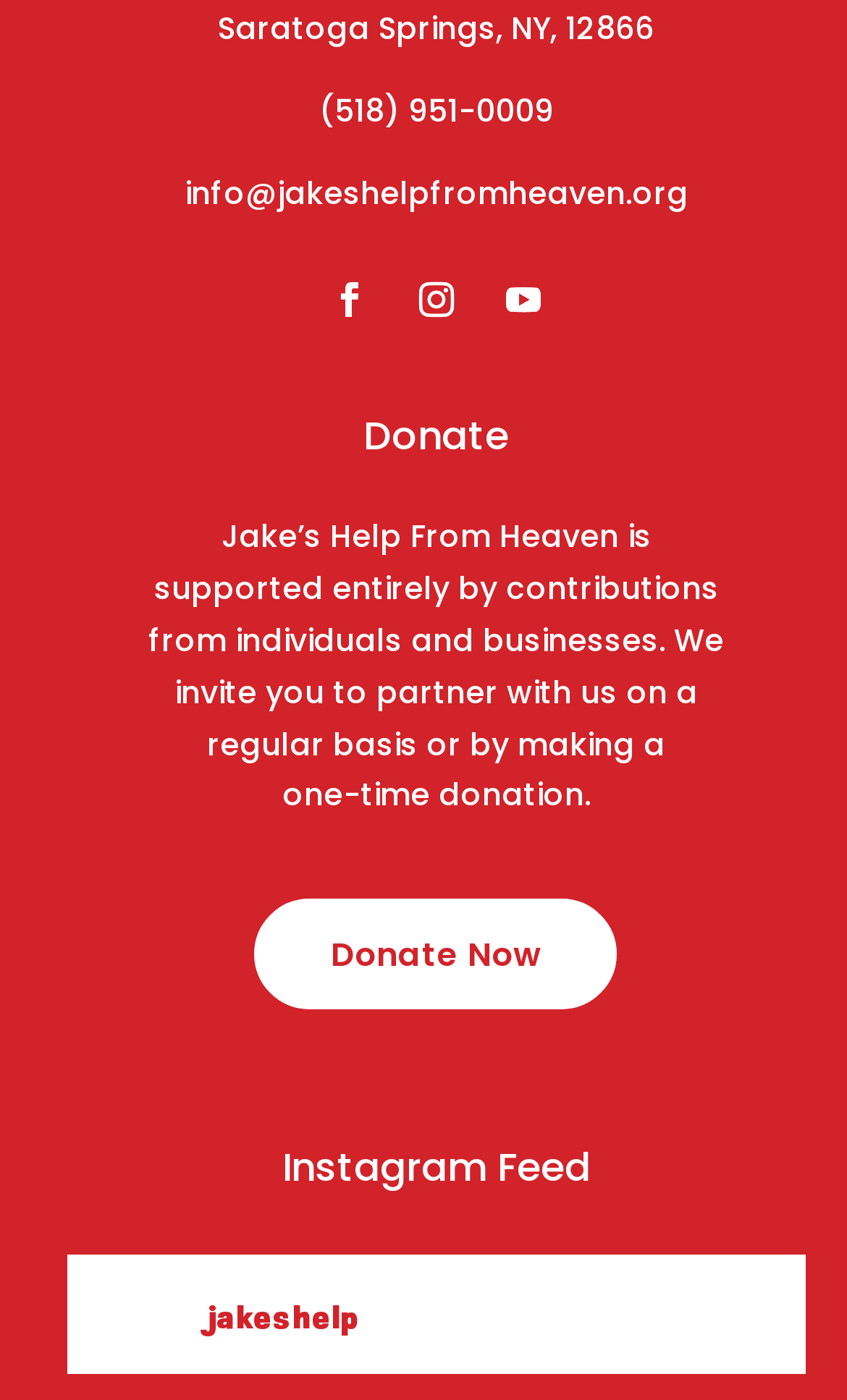Please answer the following question using a single word or phrase: How many social media links are there?

3